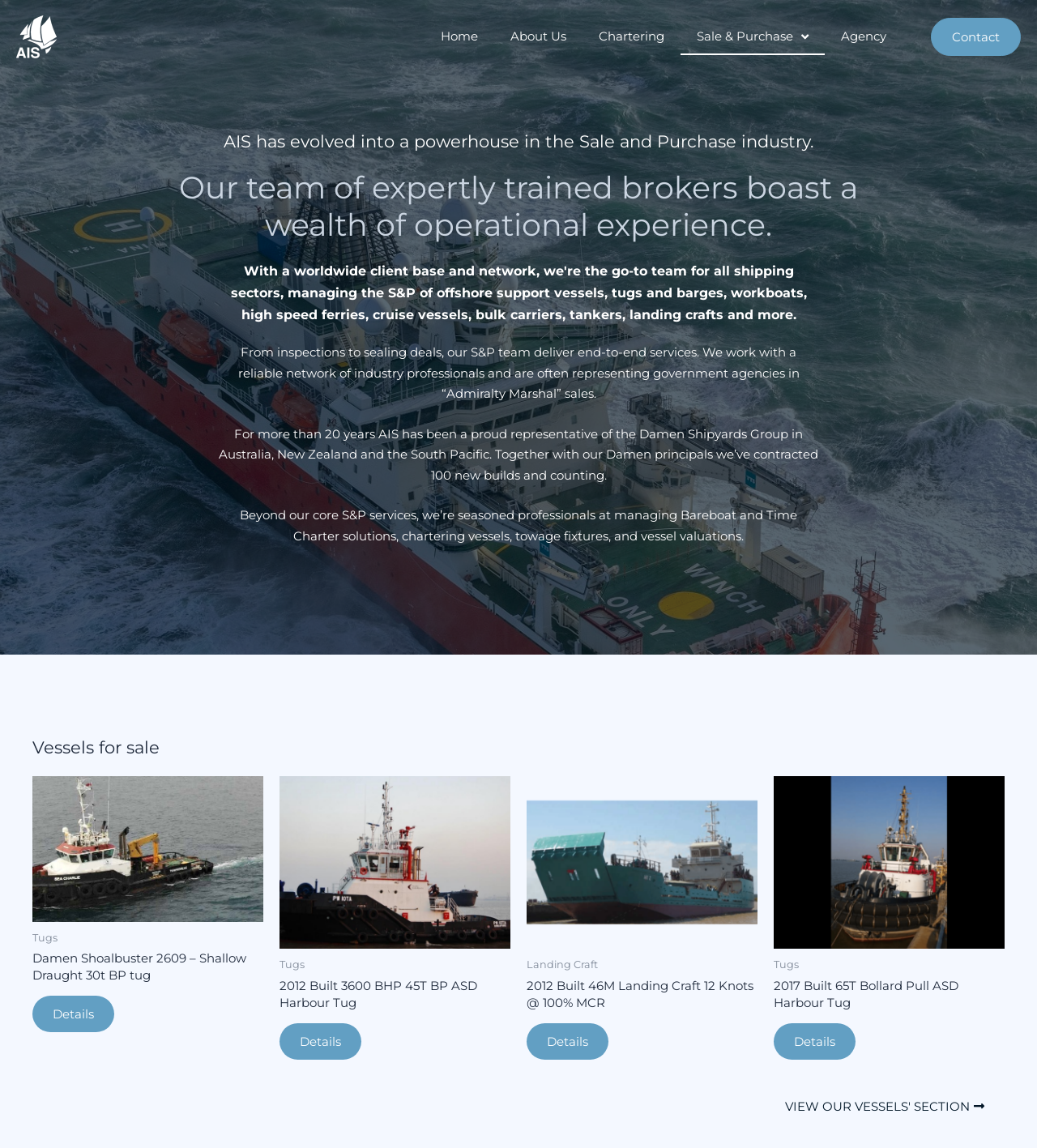Please identify the bounding box coordinates of the area that needs to be clicked to follow this instruction: "Contact AIS".

[0.898, 0.015, 0.984, 0.048]